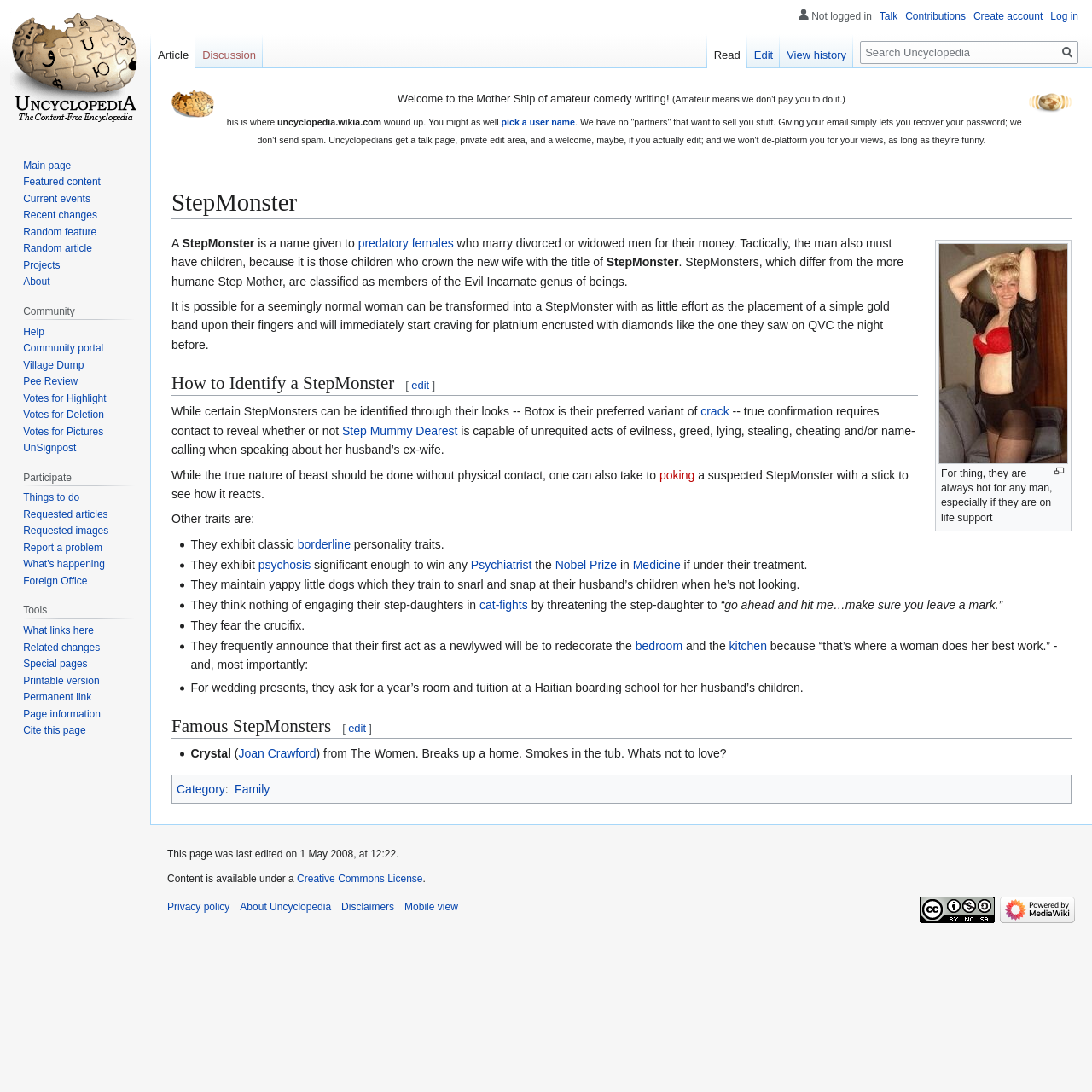Using the description "Creative Commons License", locate and provide the bounding box of the UI element.

[0.272, 0.799, 0.387, 0.81]